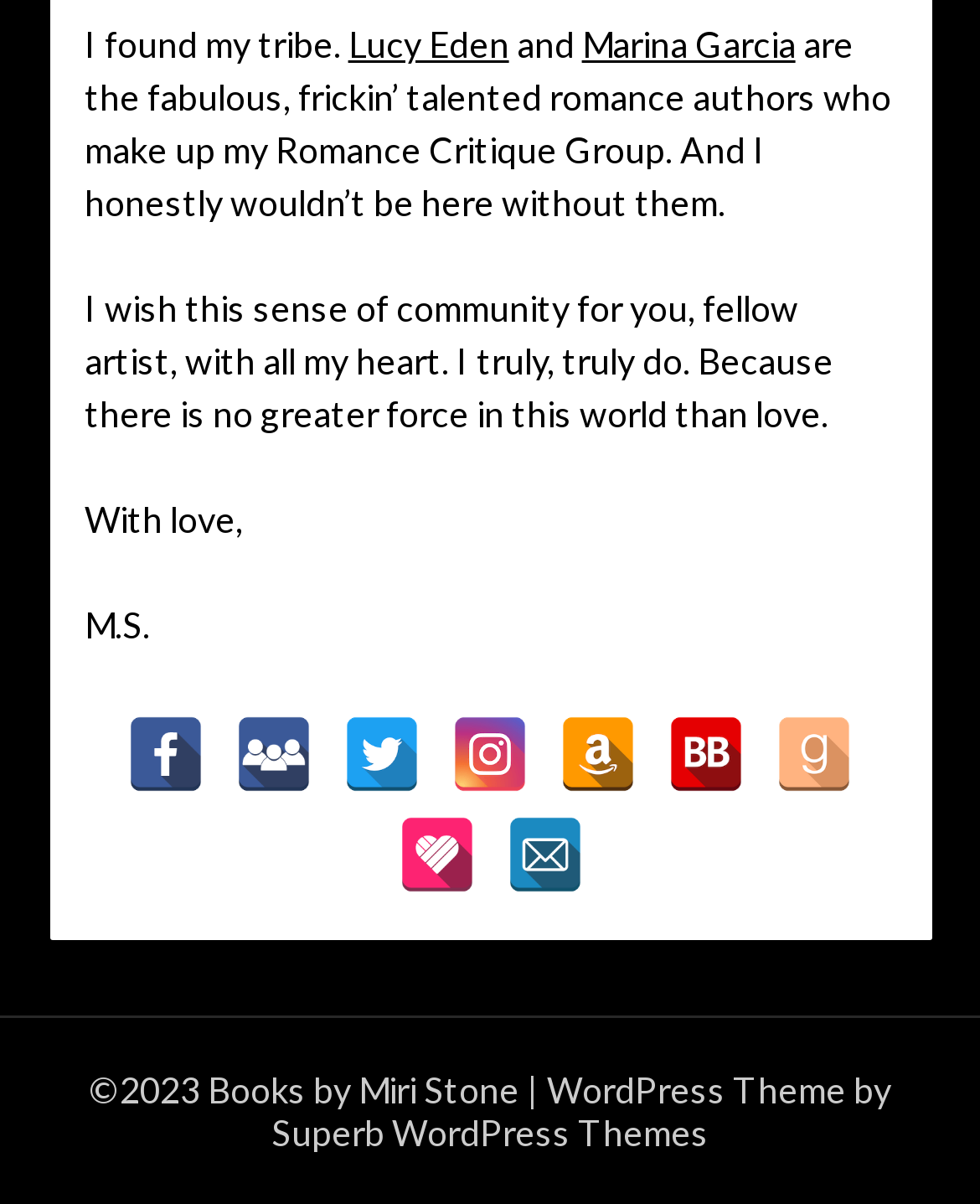Please determine the bounding box coordinates of the element to click in order to execute the following instruction: "Visit Lucy Eden's page". The coordinates should be four float numbers between 0 and 1, specified as [left, top, right, bottom].

[0.355, 0.018, 0.519, 0.053]